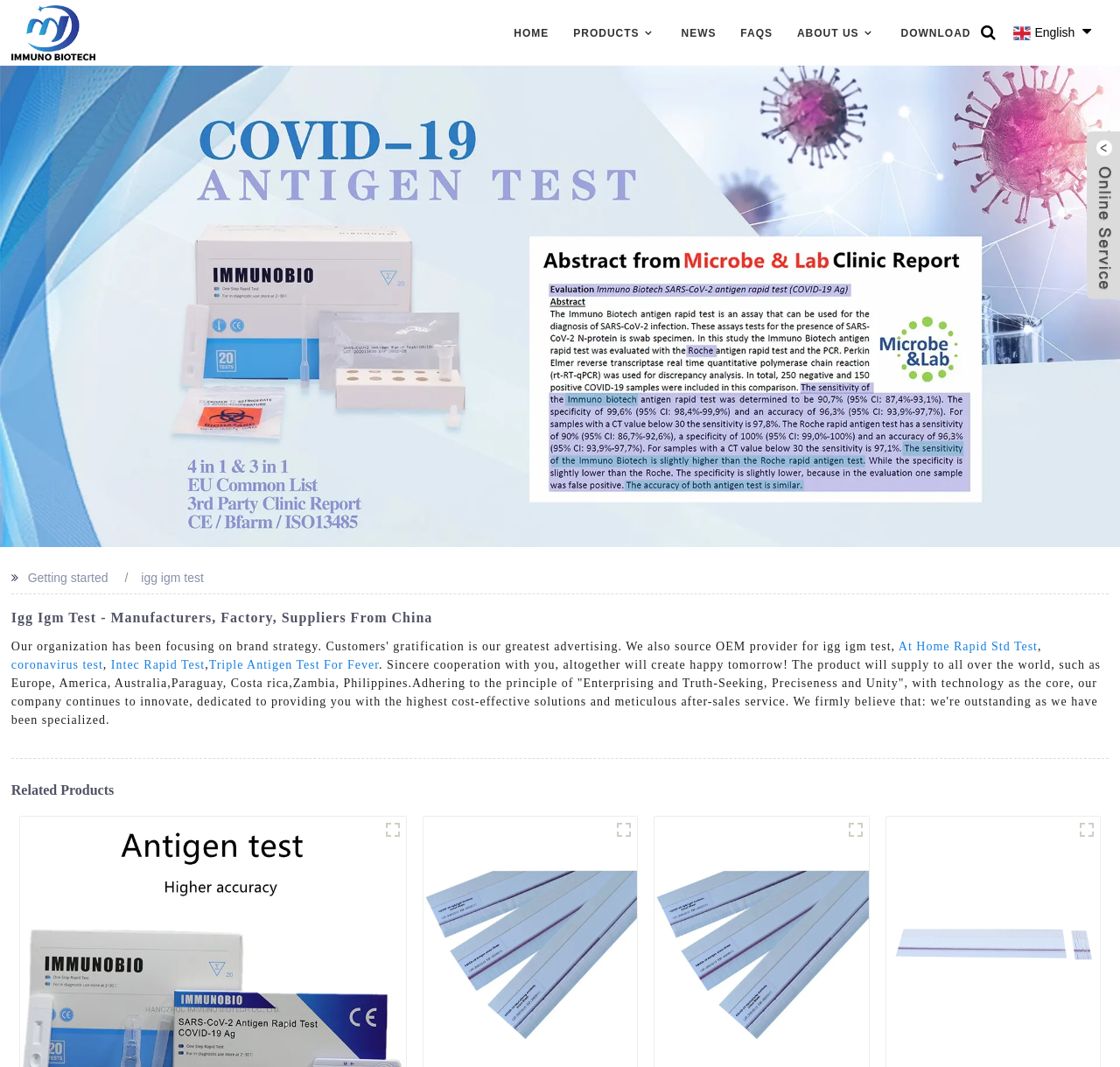Provide the bounding box coordinates of the HTML element this sentence describes: "20". The bounding box coordinates consist of four float numbers between 0 and 1, i.e., [left, top, right, bottom].

None